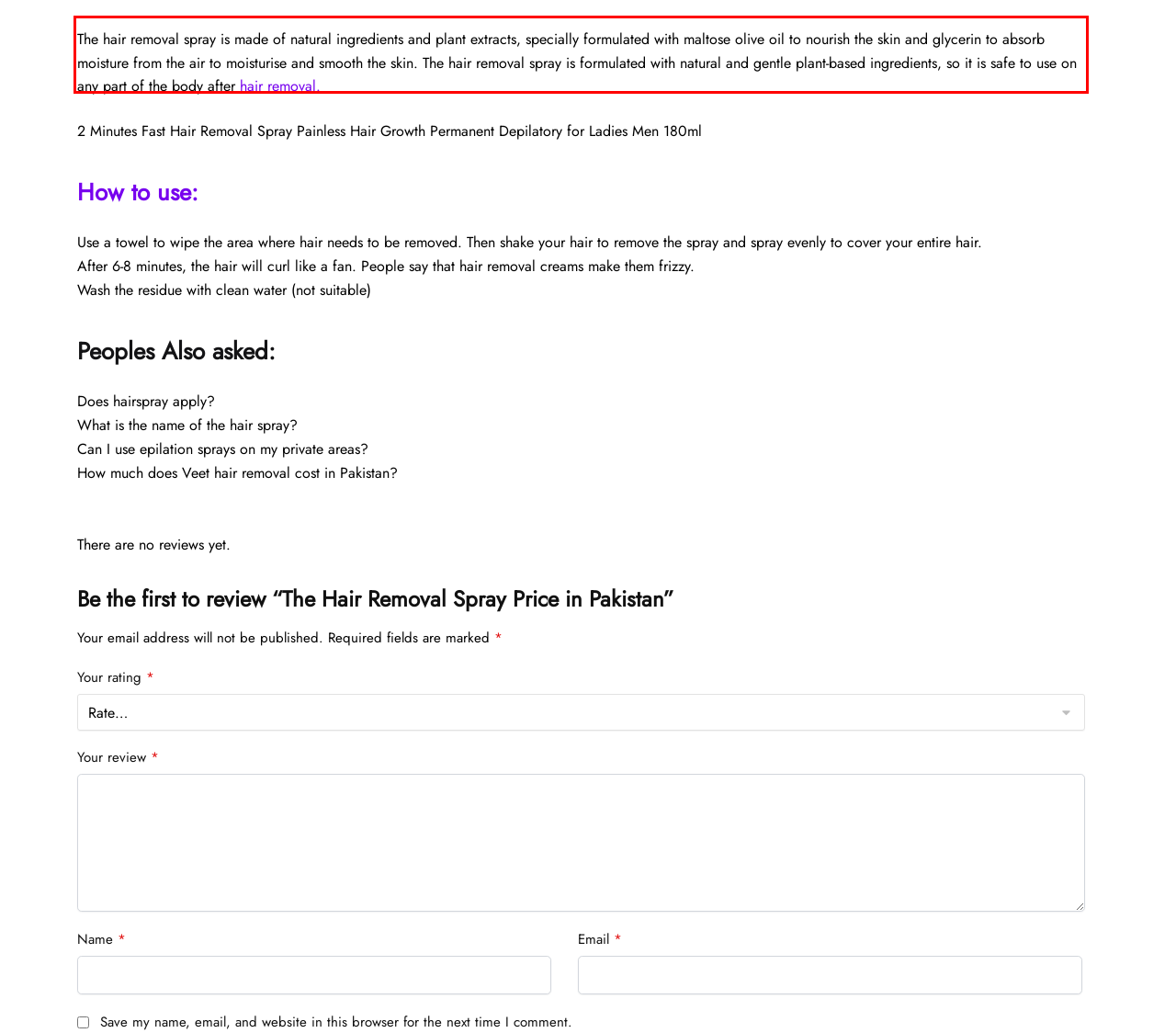You have a screenshot of a webpage with a red bounding box. Use OCR to generate the text contained within this red rectangle.

The hair removal spray is made of natural ingredients and plant extracts, specially formulated with maltose olive oil to nourish the skin and glycerin to absorb moisture from the air to moisturise and smooth the skin. The hair removal spray is formulated with natural and gentle plant-based ingredients, so it is safe to use on any part of the body after hair removal.